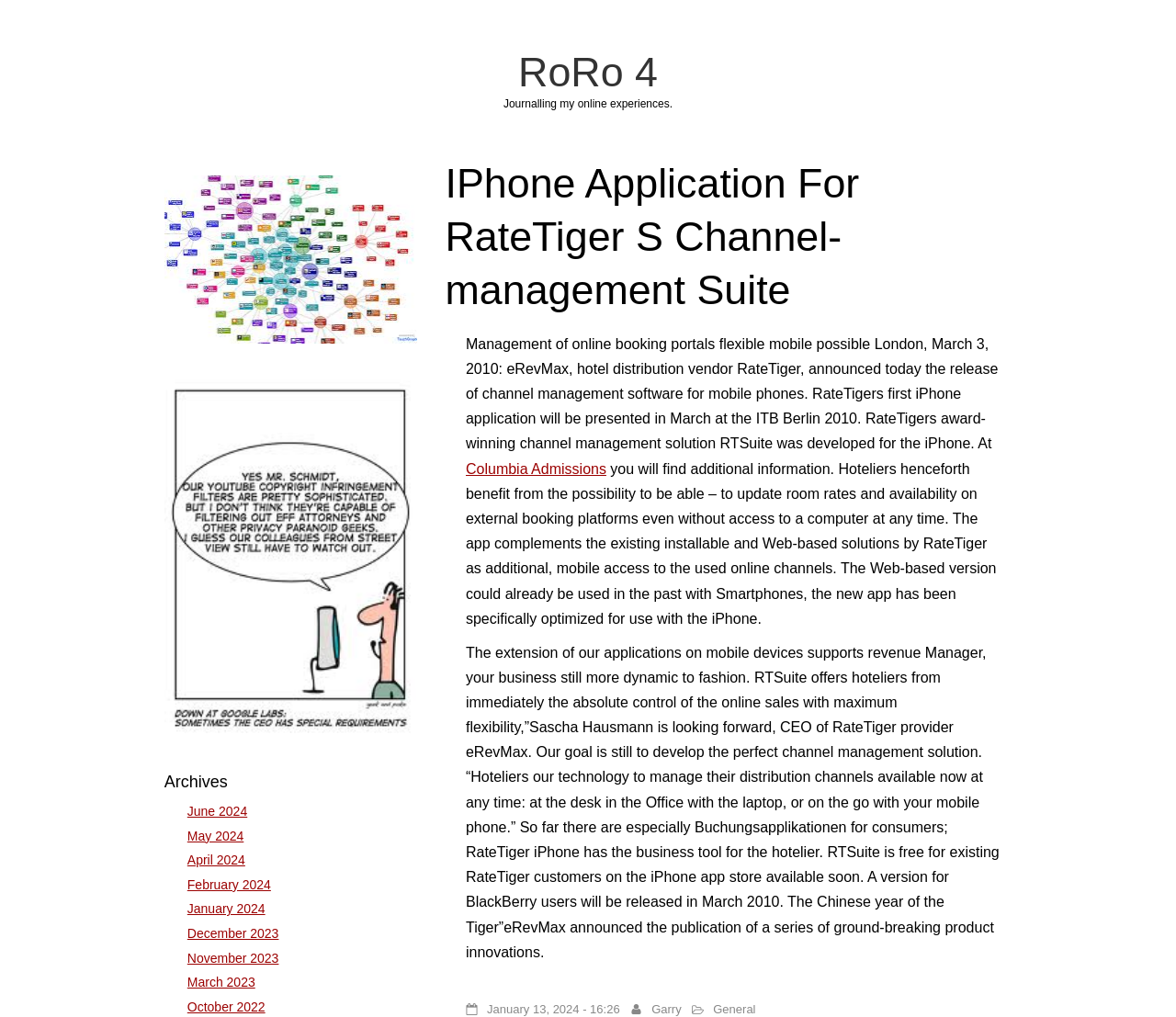Please determine the bounding box coordinates of the element's region to click in order to carry out the following instruction: "Read more about channel management software". The coordinates should be four float numbers between 0 and 1, i.e., [left, top, right, bottom].

[0.396, 0.33, 0.849, 0.444]